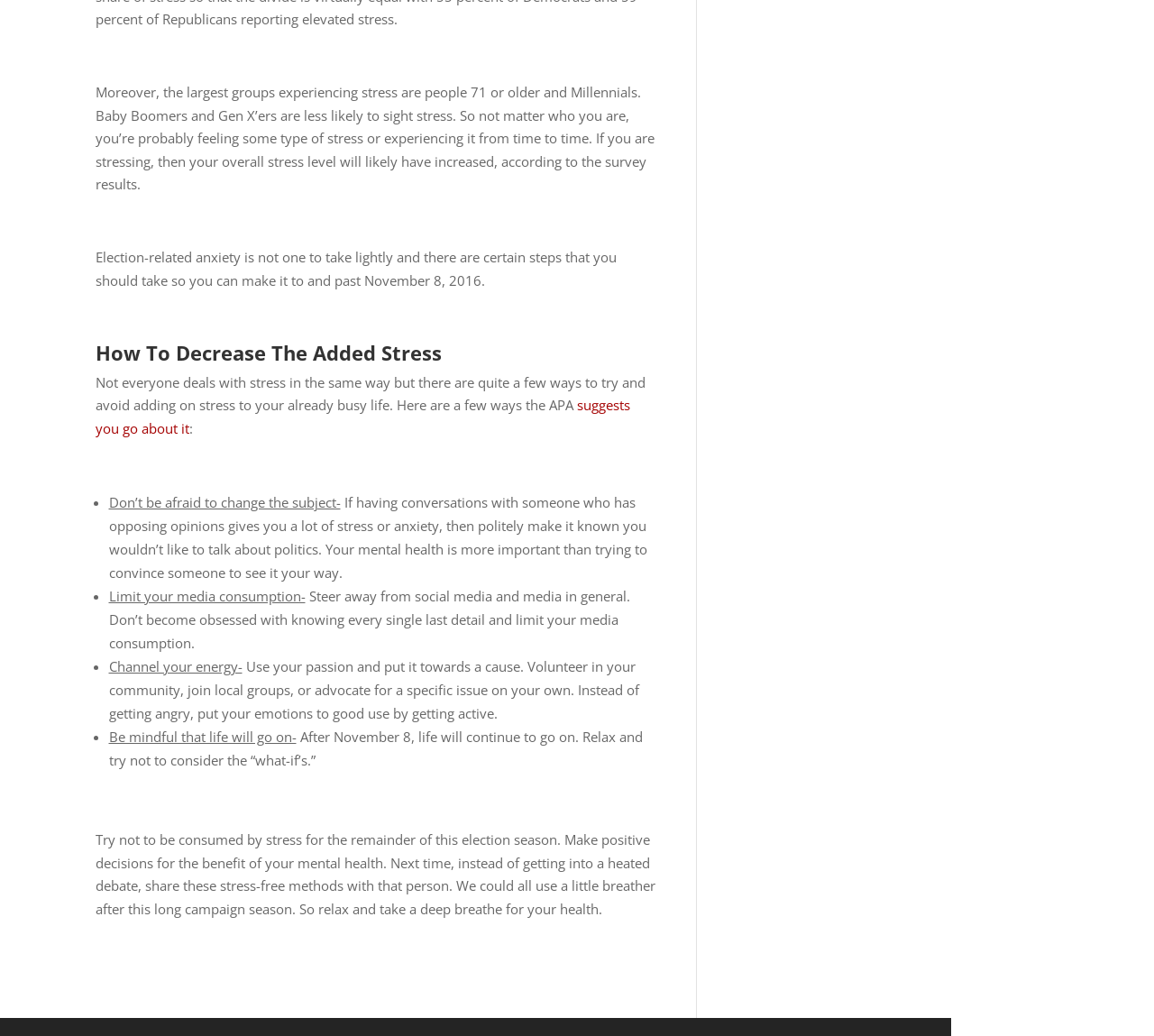Extract the bounding box coordinates of the UI element described by: "suggests you go about it". The coordinates should include four float numbers ranging from 0 to 1, e.g., [left, top, right, bottom].

[0.082, 0.382, 0.546, 0.422]